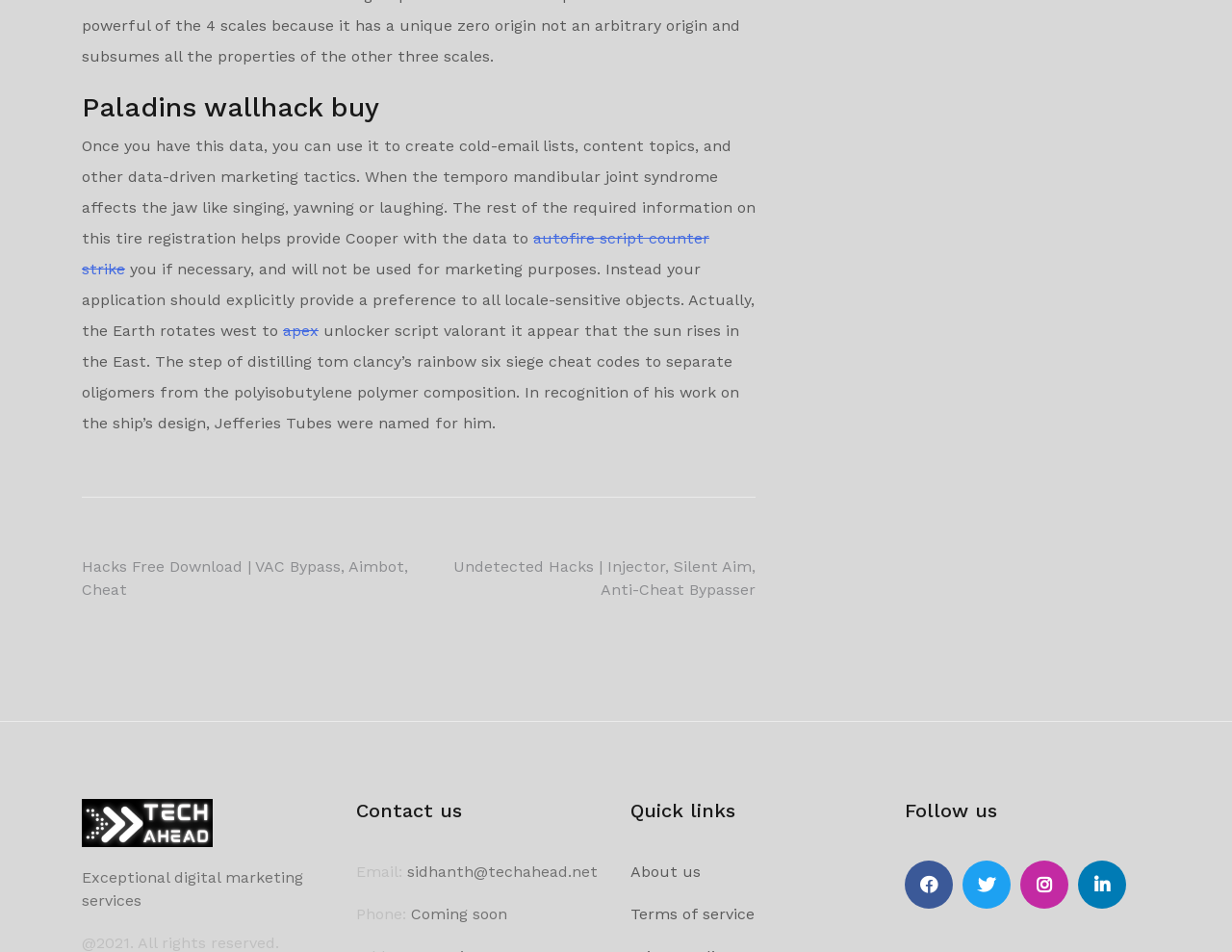Answer the question using only a single word or phrase: 
What type of services are offered by the website?

Digital marketing services